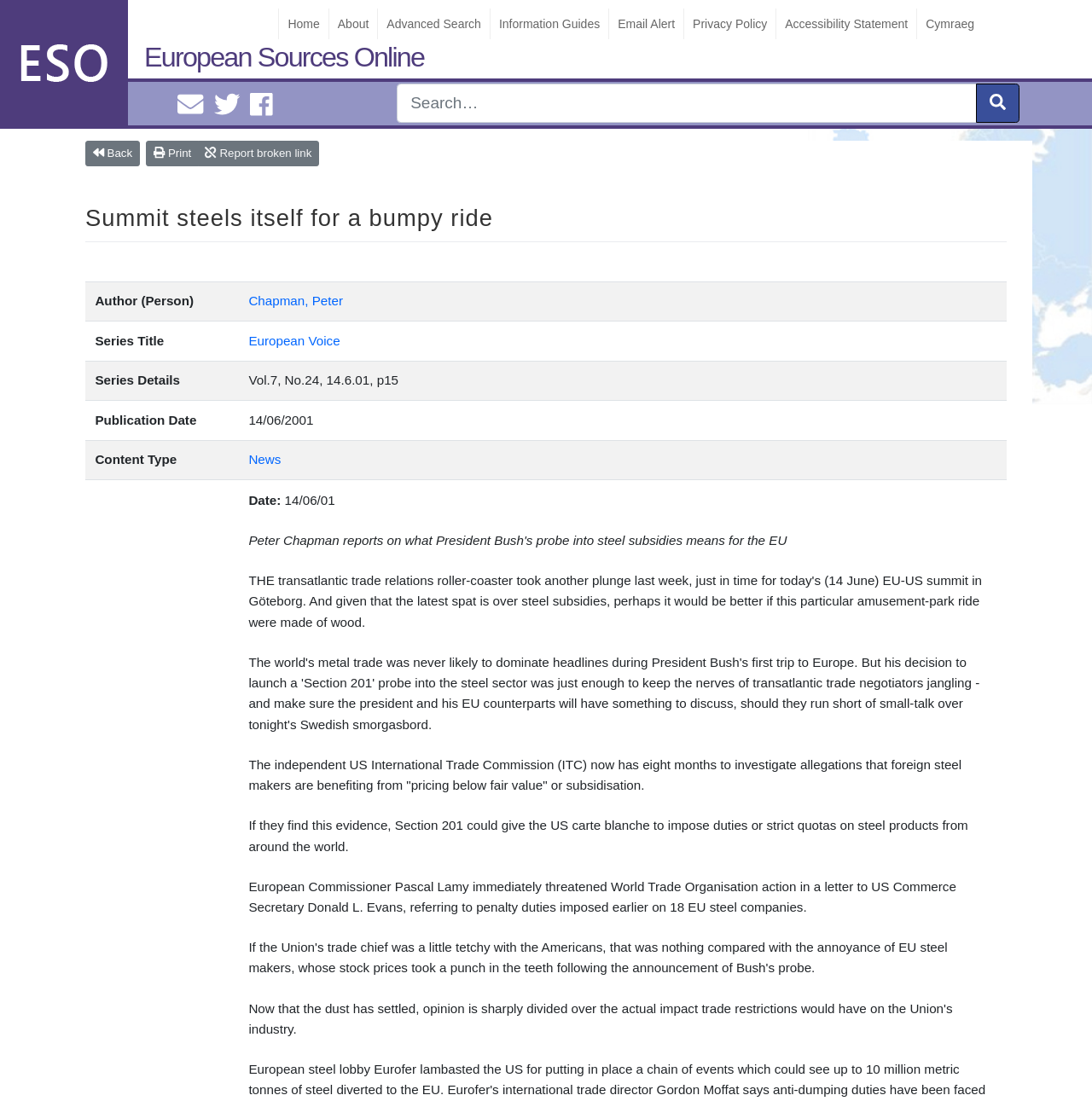Answer the question in a single word or phrase:
How many social media links are in the top-right corner?

2